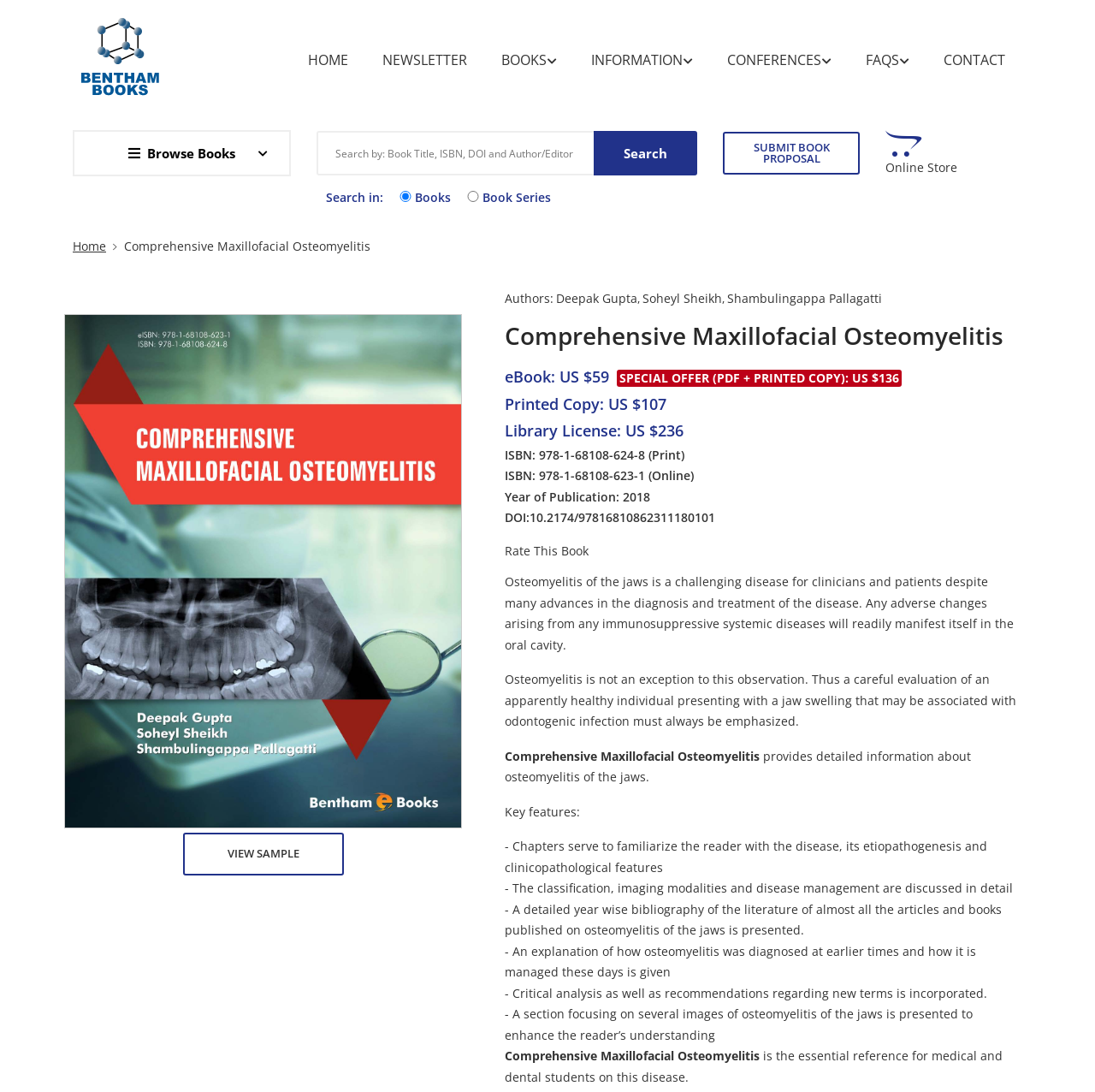How many main categories are there on this webpage?
Look at the webpage screenshot and answer the question with a detailed explanation.

By analyzing the webpage structure, I counted 9 main categories, including BOOKSHELF, BOOK CATEGORIES, WHAT'S NEW, FUTURE ATTRACTIONS, FOR REVIEWERS, FOR BUYERS AND LIBRARIANS, FOR AUTHORS AND EDITORS, MARKETING OPPORTUNITIES, and ADVERTISING.